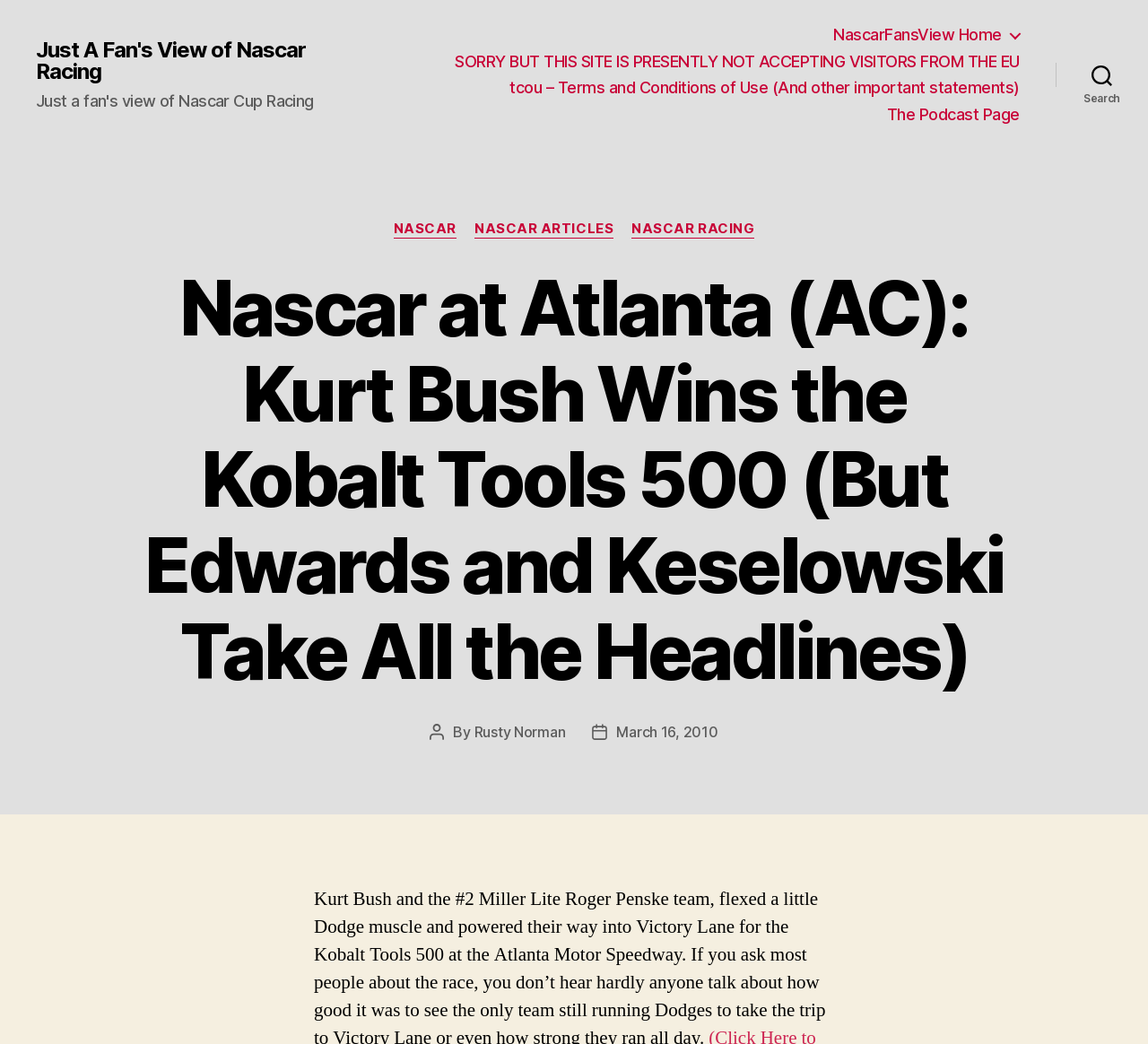Please identify the bounding box coordinates of the region to click in order to complete the given instruction: "view NASCAR articles". The coordinates should be four float numbers between 0 and 1, i.e., [left, top, right, bottom].

[0.413, 0.212, 0.535, 0.229]